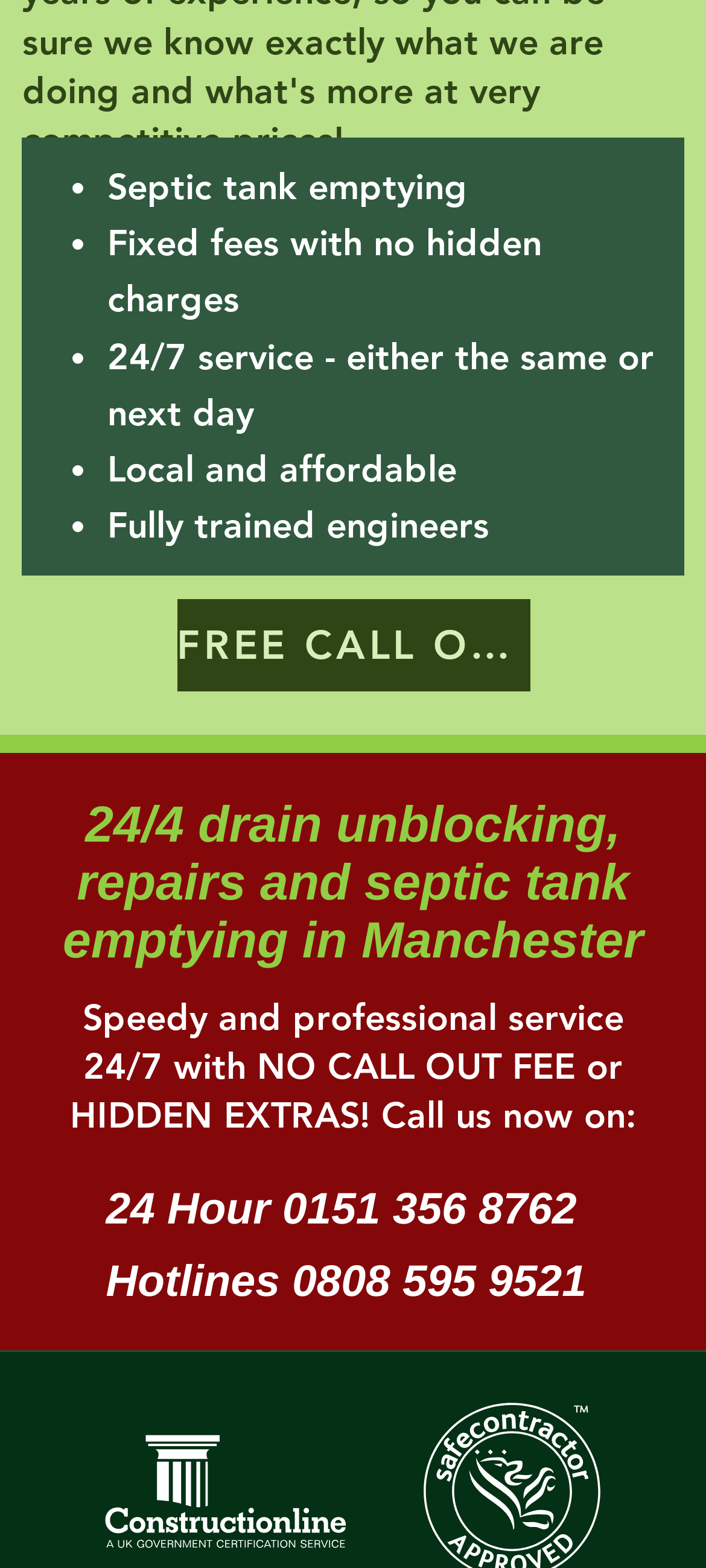Respond with a single word or phrase to the following question:
How many links are there in the top navigation menu?

6